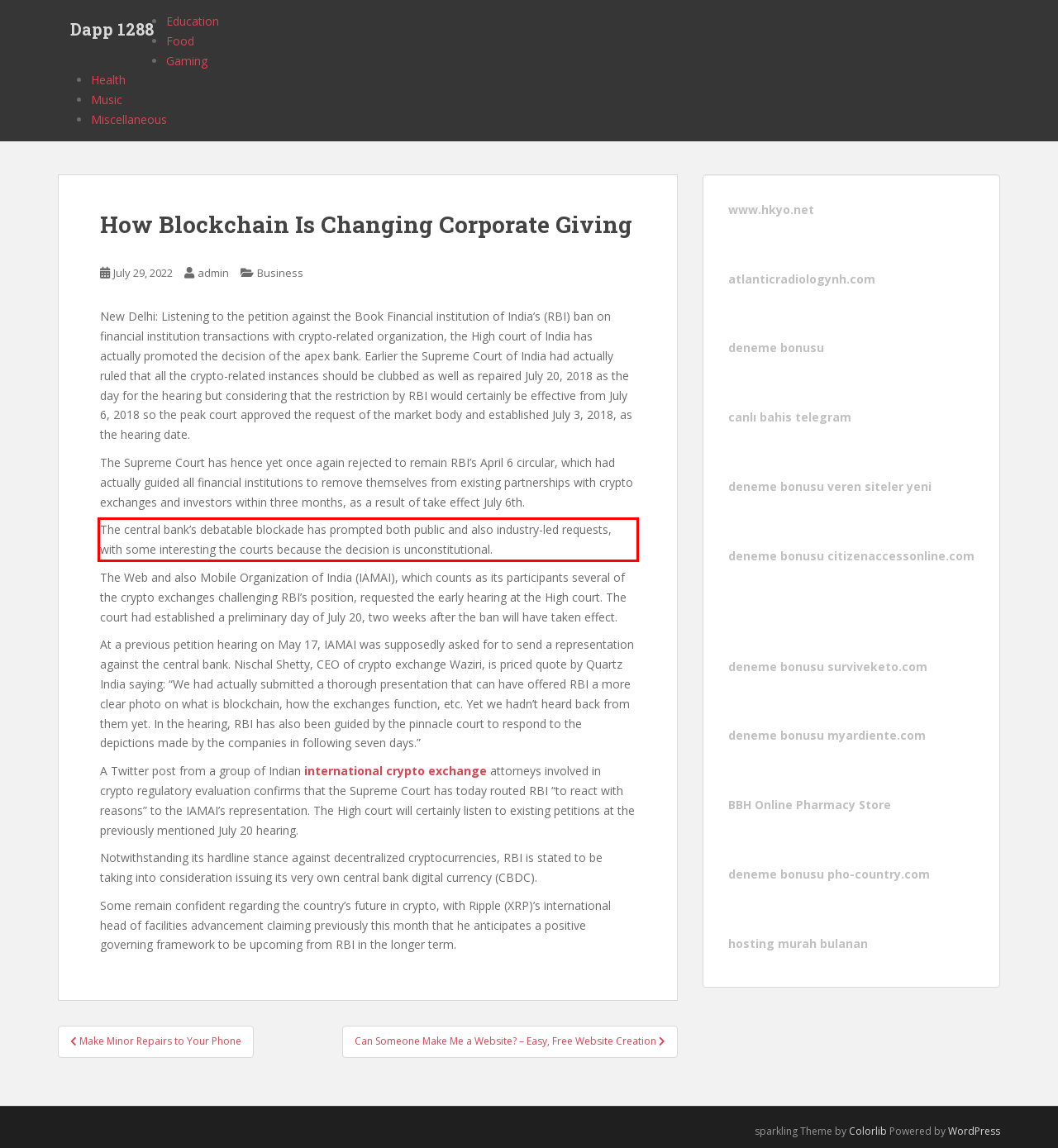Using OCR, extract the text content found within the red bounding box in the given webpage screenshot.

The central bank’s debatable blockade has prompted both public and also industry-led requests, with some interesting the courts because the decision is unconstitutional.